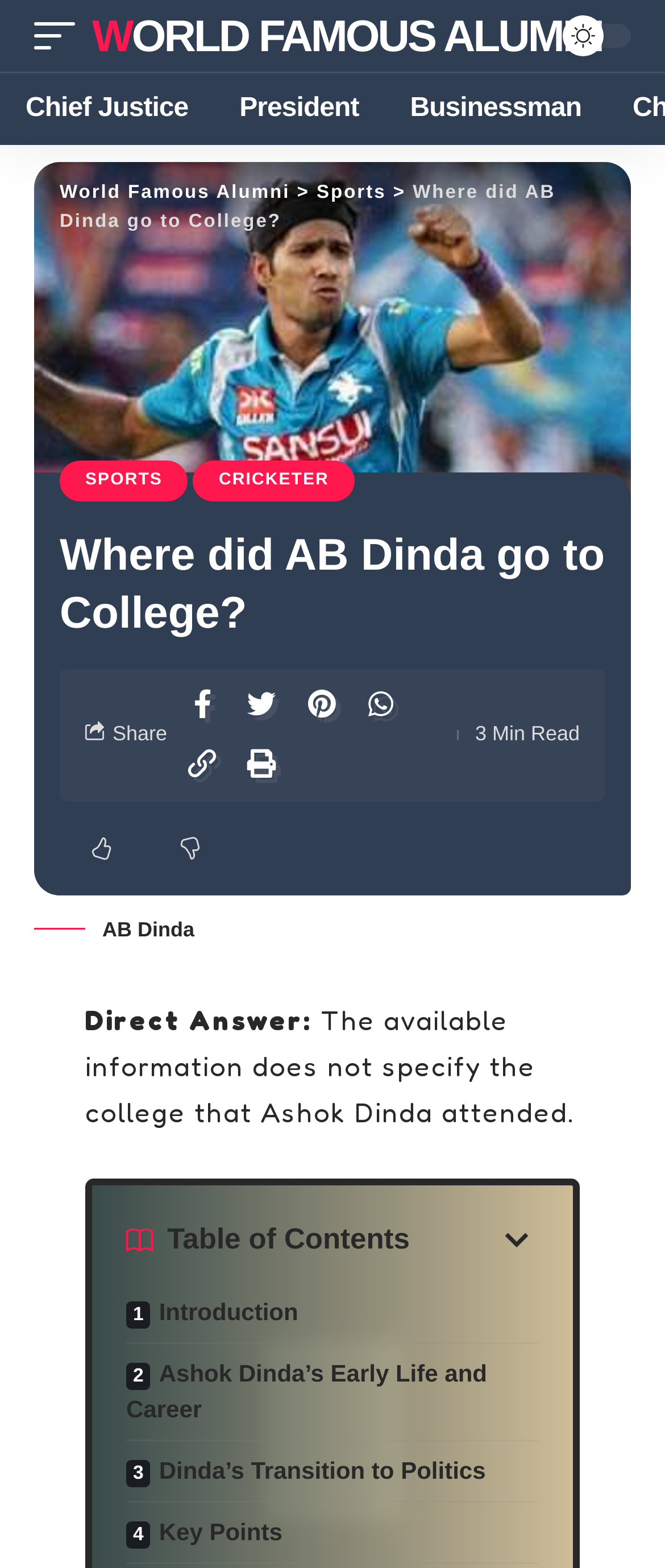What is the name of the cricketer featured on this webpage?
Please answer the question as detailed as possible.

The webpage has an image of a person with the caption 'Ab Dinda' and mentions 'Where did AB Dinda go to College?' in the header, indicating that the cricketer featured on this webpage is AB Dinda.